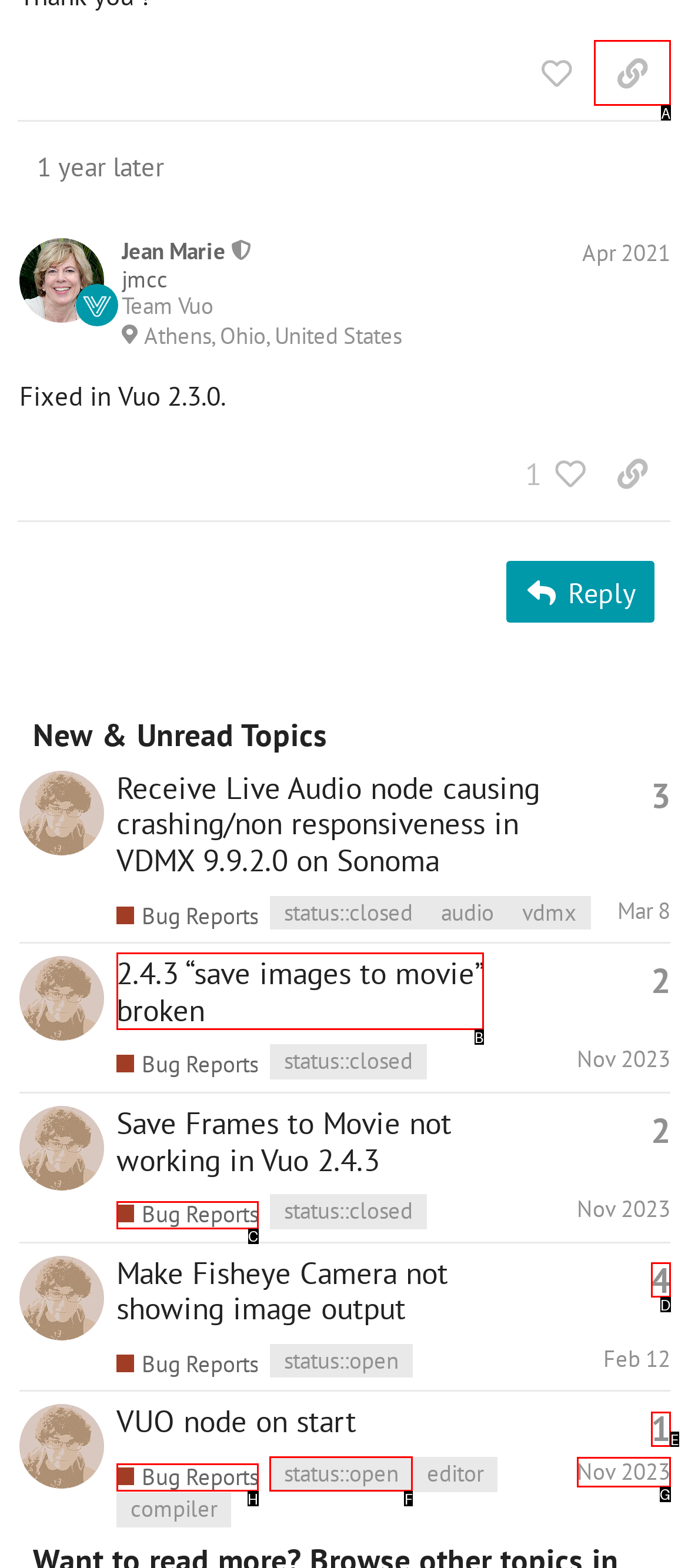Identify the HTML element that best fits the description: Bug Reports. Respond with the letter of the corresponding element.

C